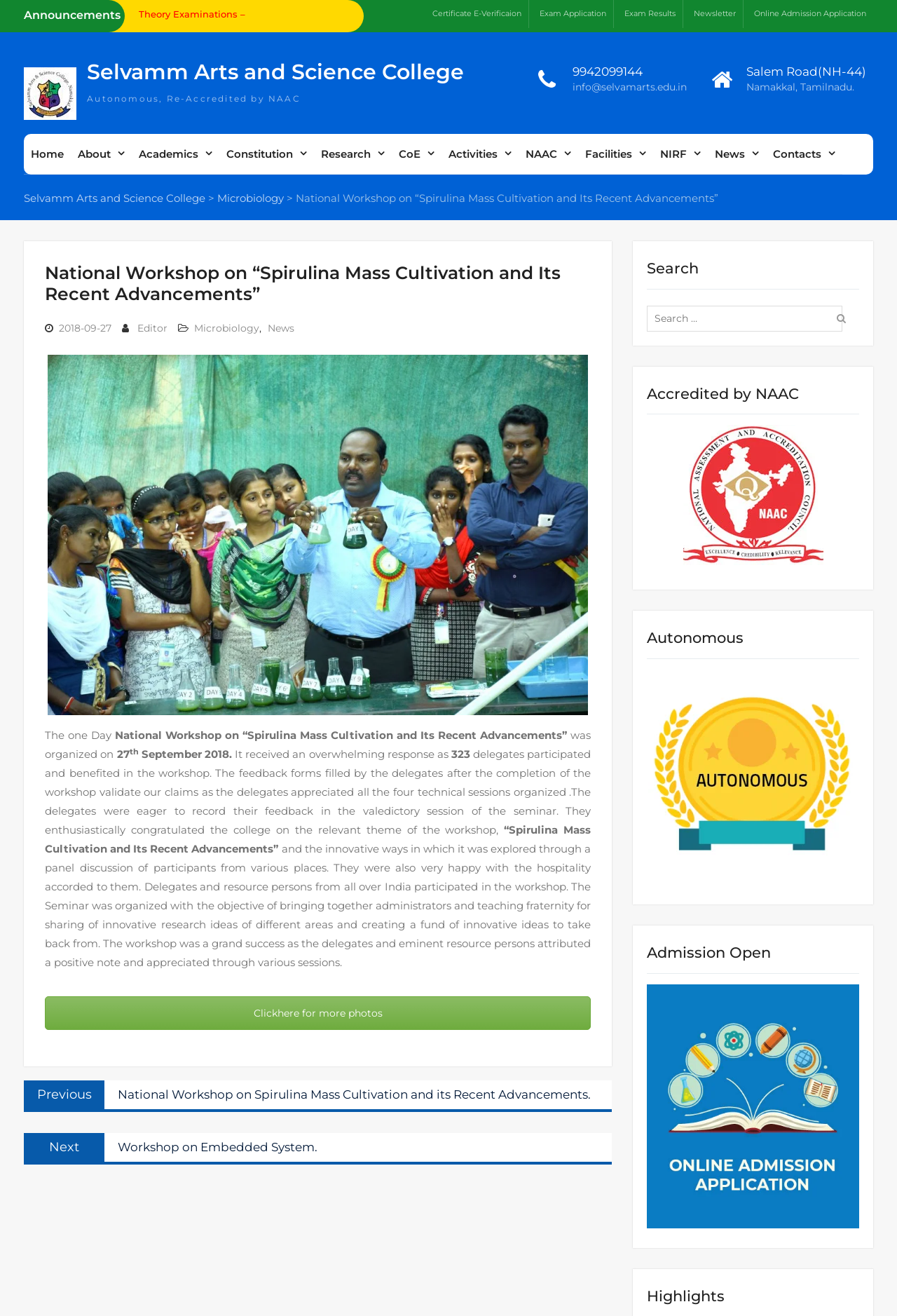Provide a brief response using a word or short phrase to this question:
What is the accreditation status of the college?

Re-Accredited by NAAC